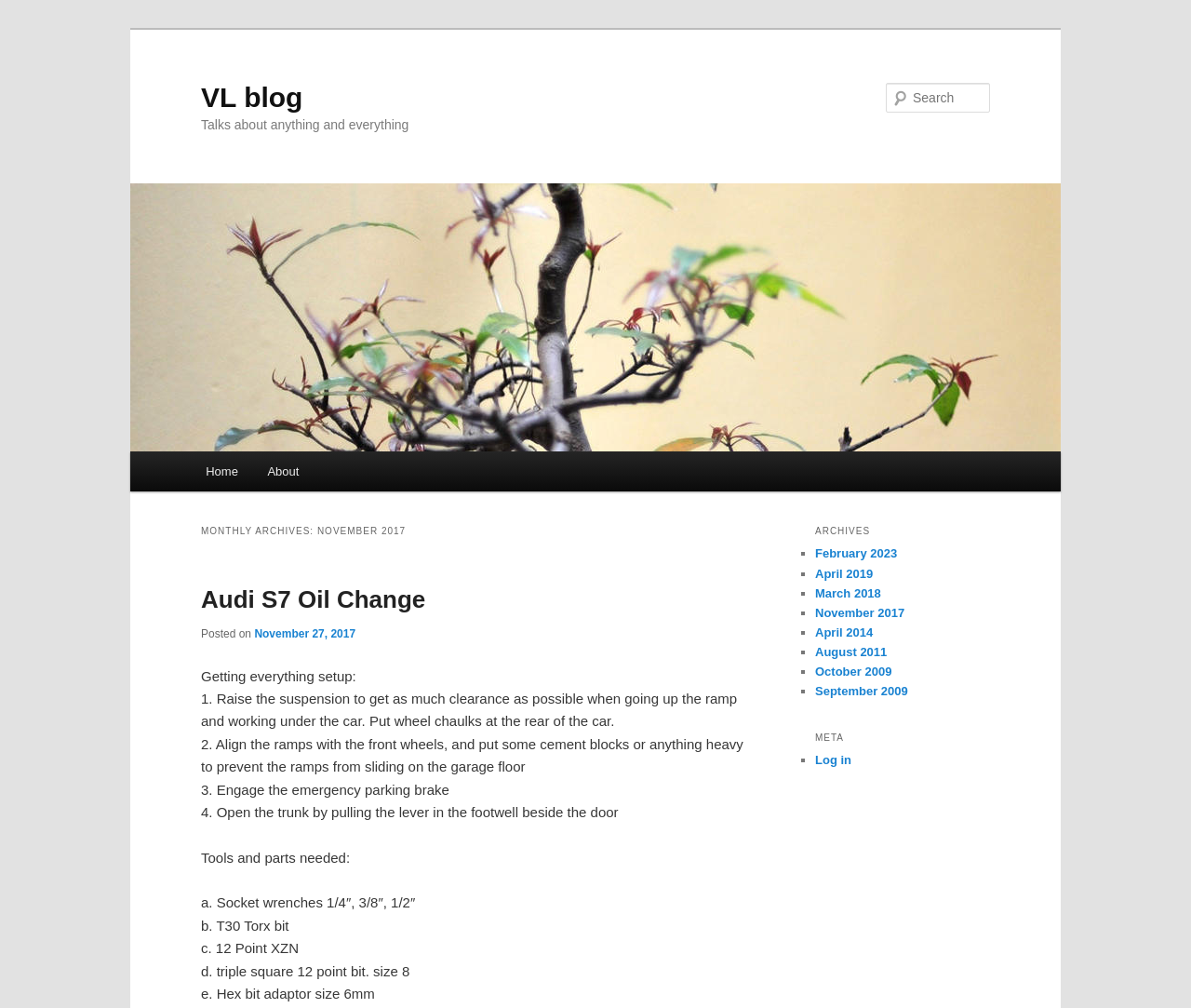What is the purpose of the search box?
Based on the screenshot, respond with a single word or phrase.

To search the blog